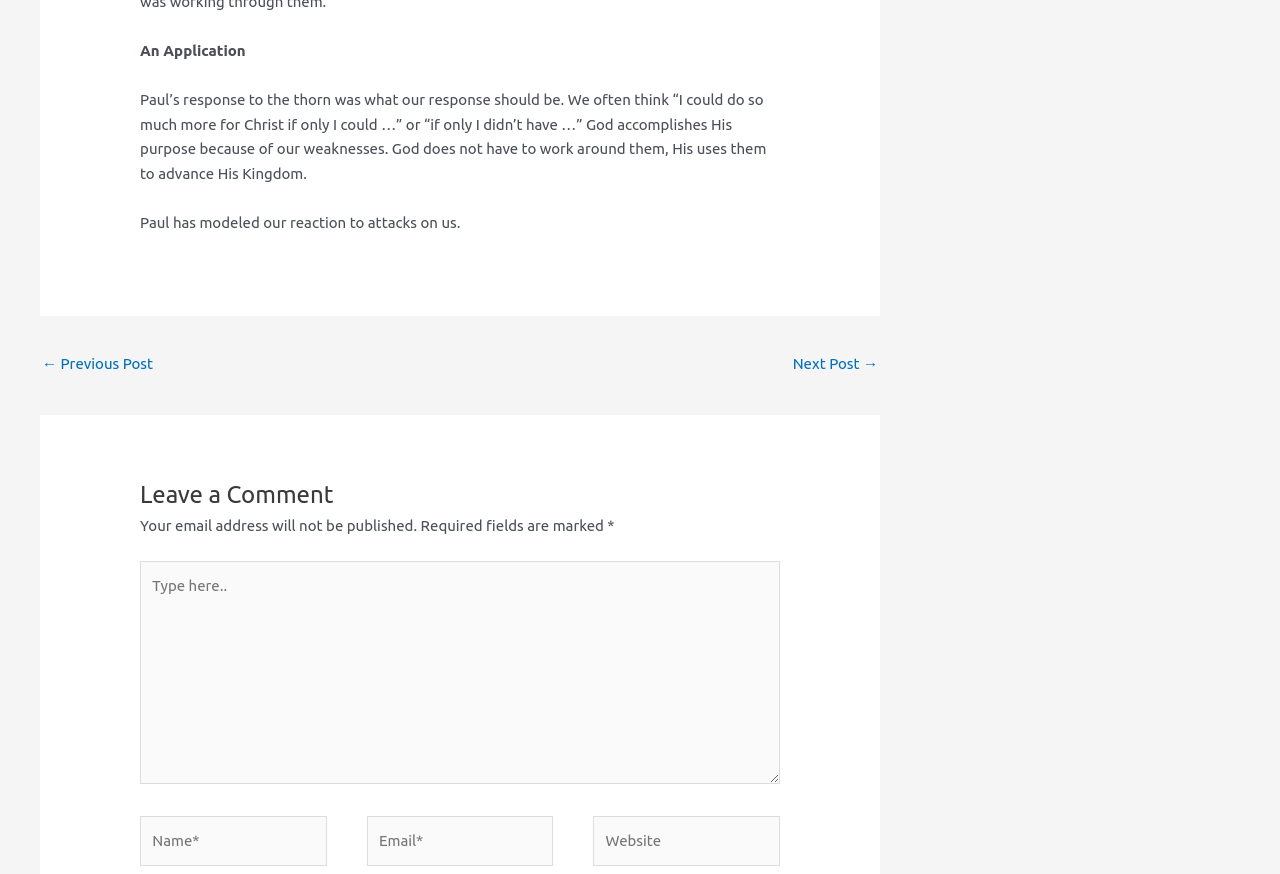What is the purpose of the asterisk symbol?
Respond to the question with a single word or phrase according to the image.

Indicates required field